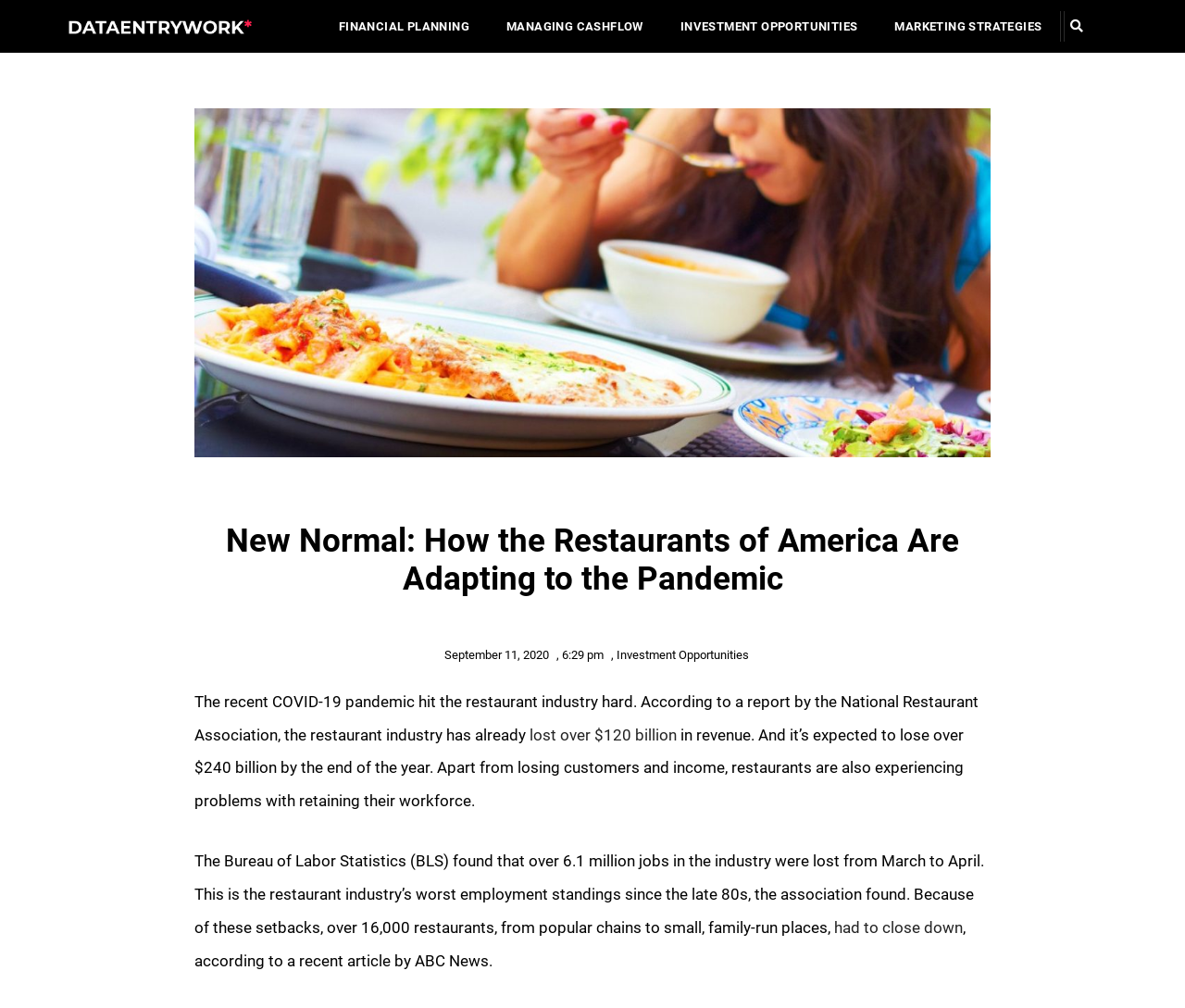Please find the bounding box coordinates of the element that you should click to achieve the following instruction: "Check the date of the article". The coordinates should be presented as four float numbers between 0 and 1: [left, top, right, bottom].

[0.368, 0.639, 0.463, 0.662]